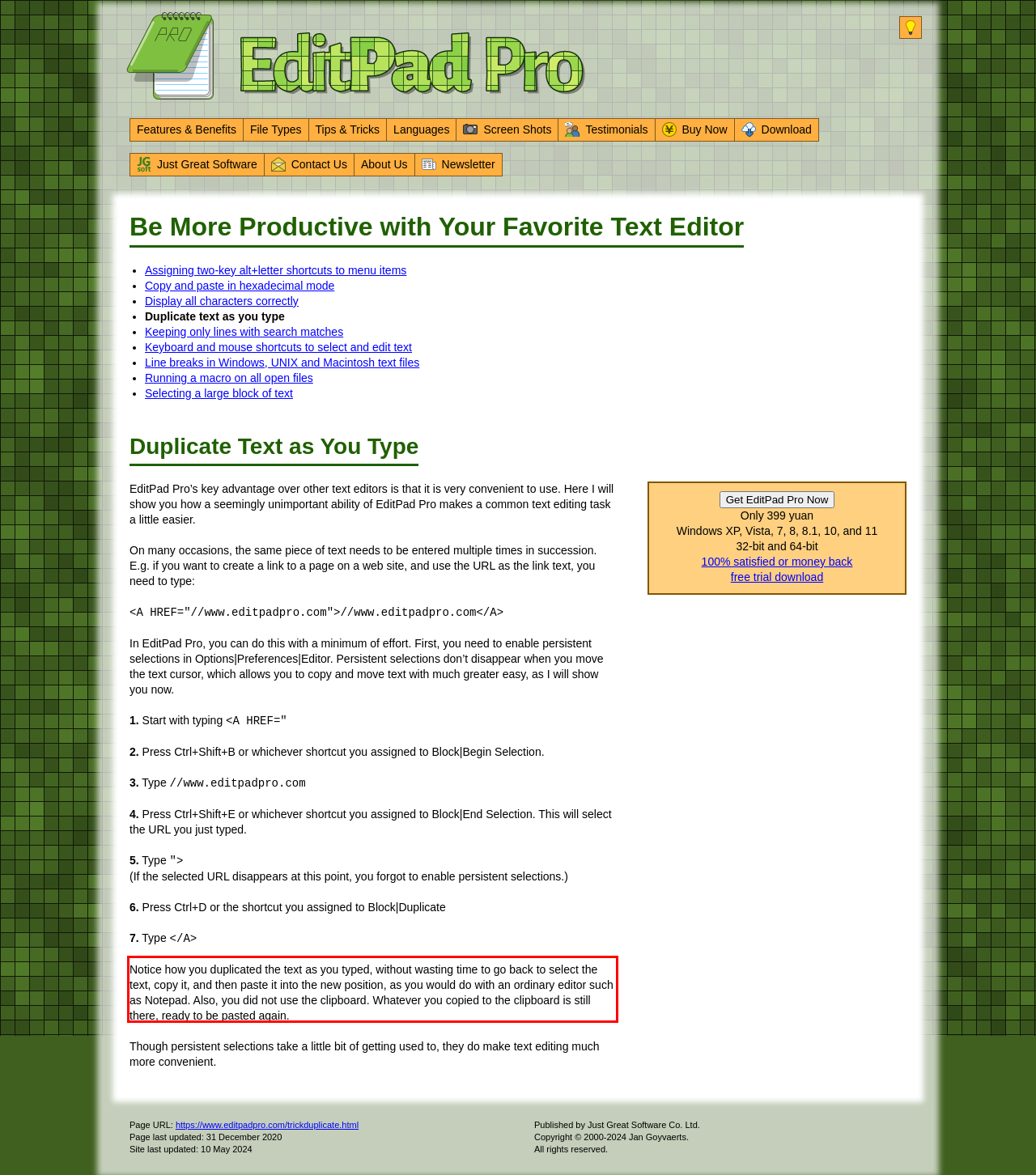Identify the red bounding box in the webpage screenshot and perform OCR to generate the text content enclosed.

Notice how you duplicated the text as you typed, without wasting time to go back to select the text, copy it, and then paste it into the new position, as you would do with an ordinary editor such as Notepad. Also, you did not use the clipboard. Whatever you copied to the clipboard is still there, ready to be pasted again.